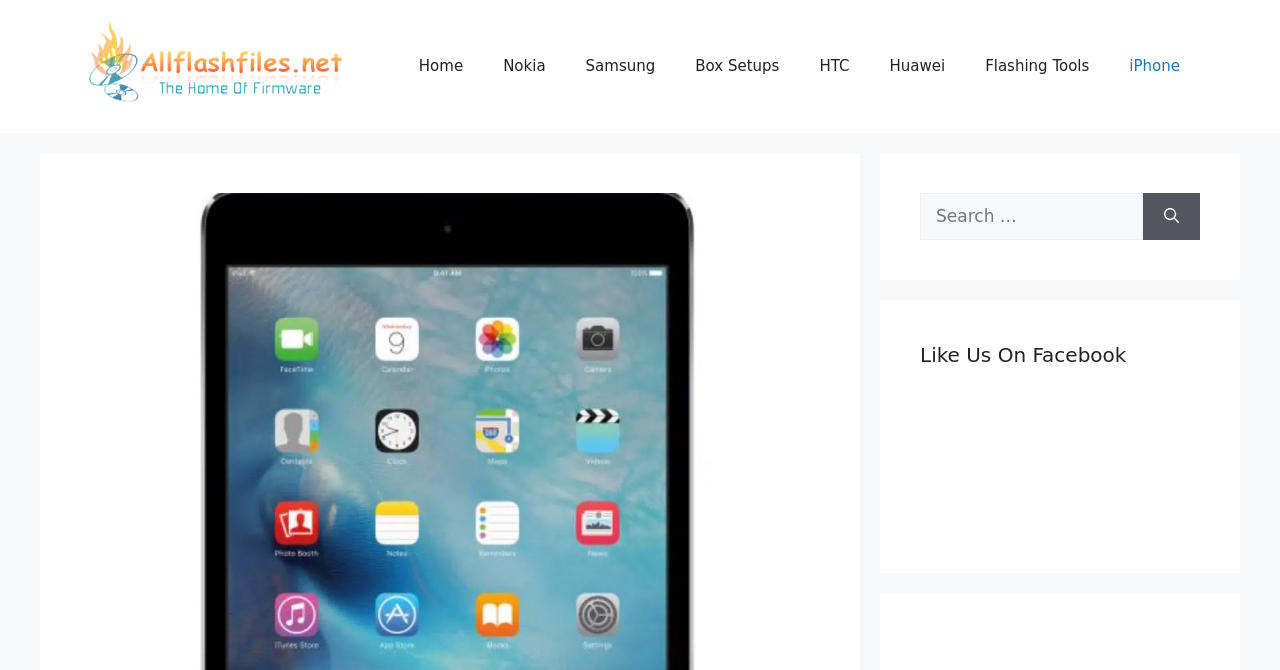Determine the bounding box coordinates of the section to be clicked to follow the instruction: "Search for something". The coordinates should be given as four float numbers between 0 and 1, formatted as [left, top, right, bottom].

[0.719, 0.287, 0.893, 0.358]